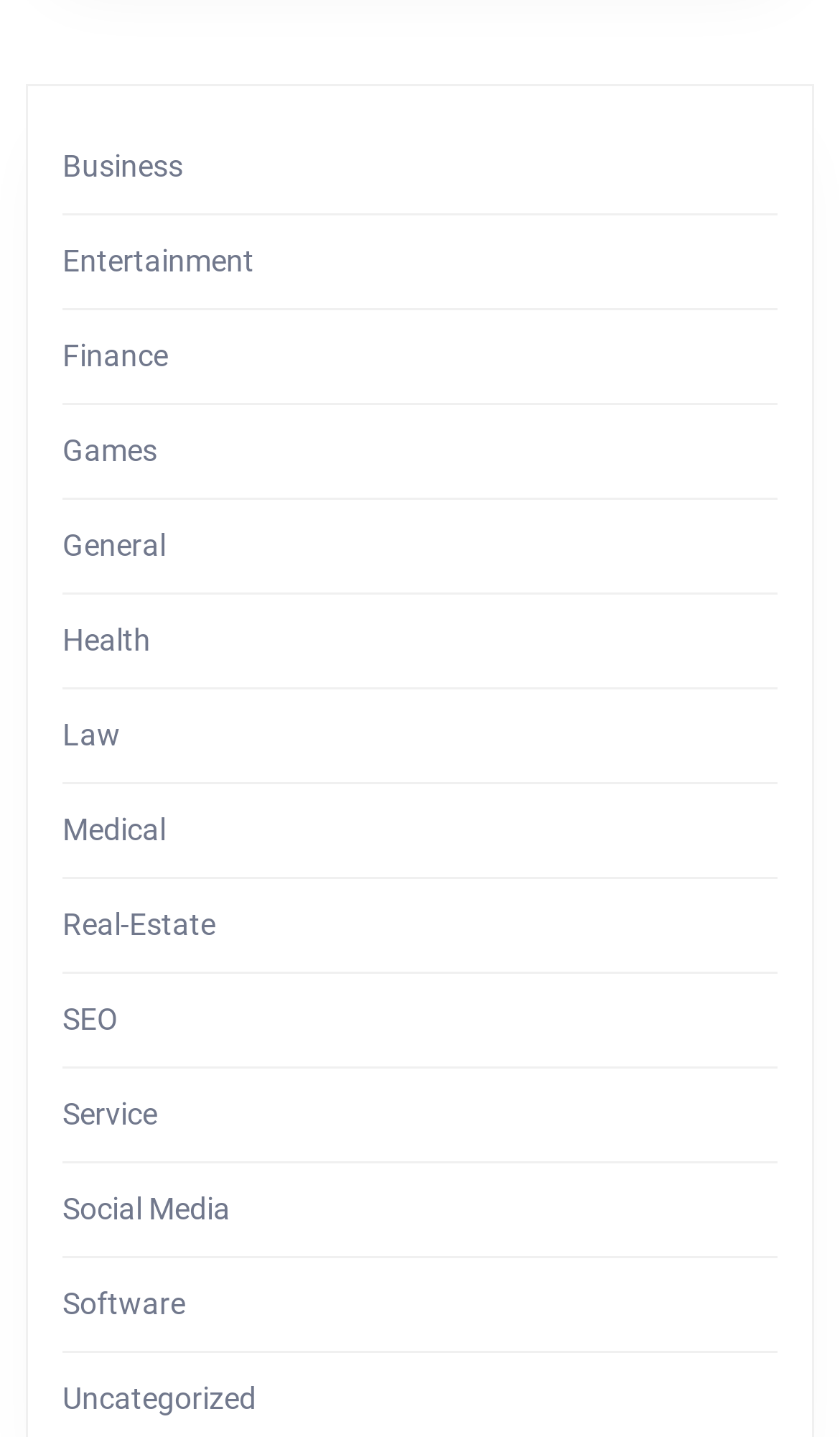Respond with a single word or phrase:
What is the position of the 'Health' link?

Below 'Finance'